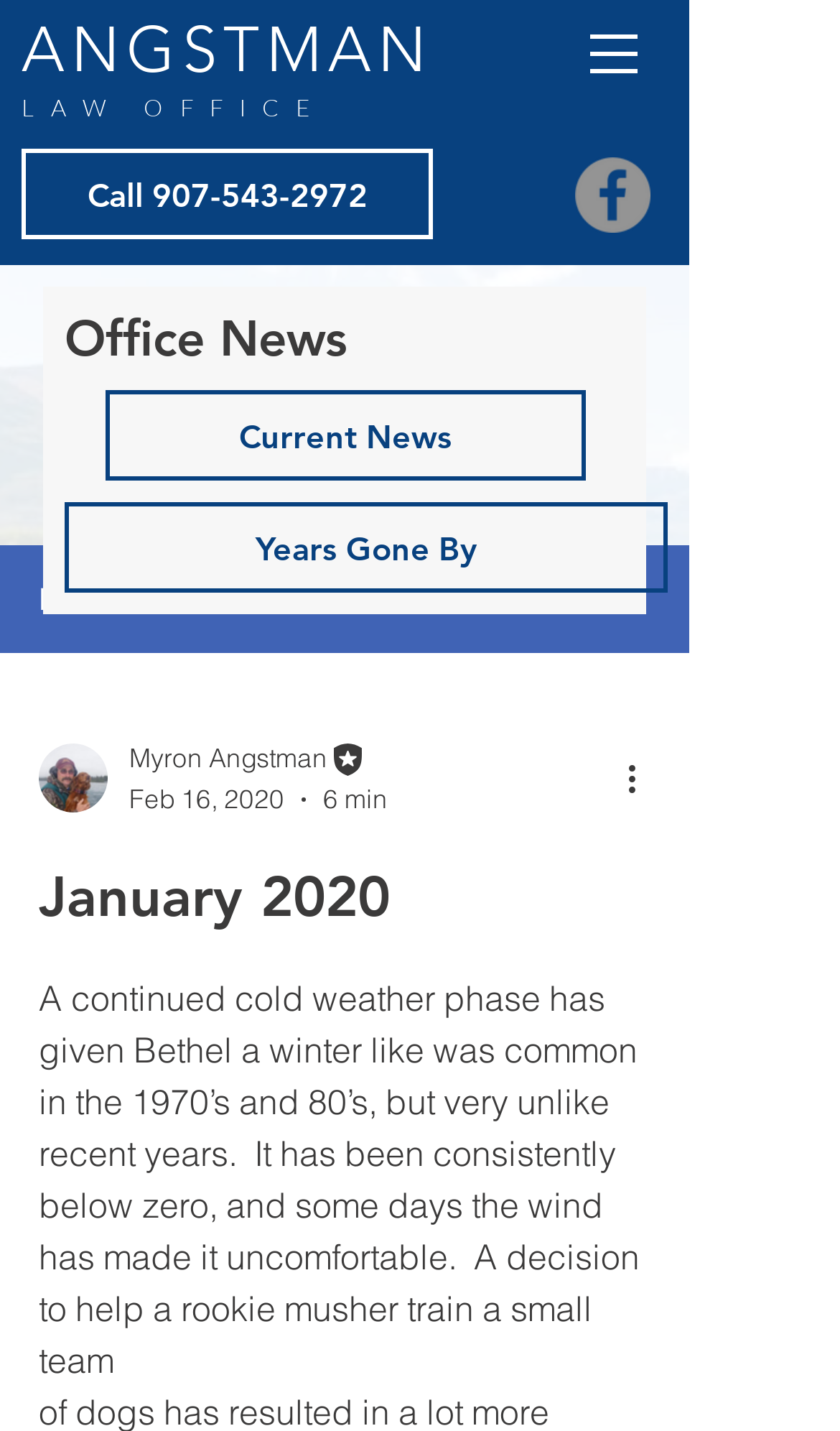Give a short answer to this question using one word or a phrase:
What is the phone number to call?

907-543-2972